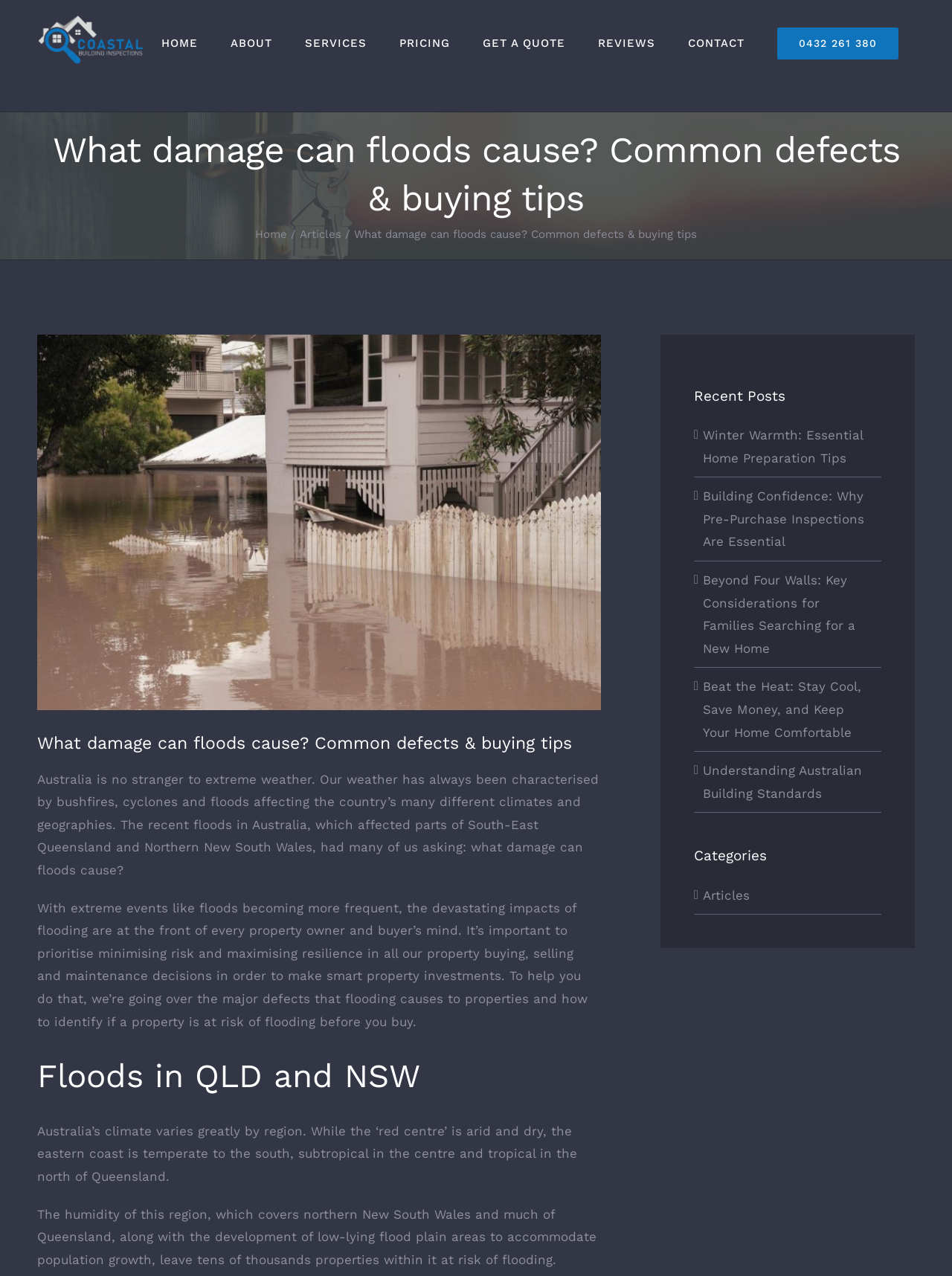Please determine the bounding box coordinates of the element to click on in order to accomplish the following task: "Go to the top of the page". Ensure the coordinates are four float numbers ranging from 0 to 1, i.e., [left, top, right, bottom].

[0.904, 0.726, 0.941, 0.746]